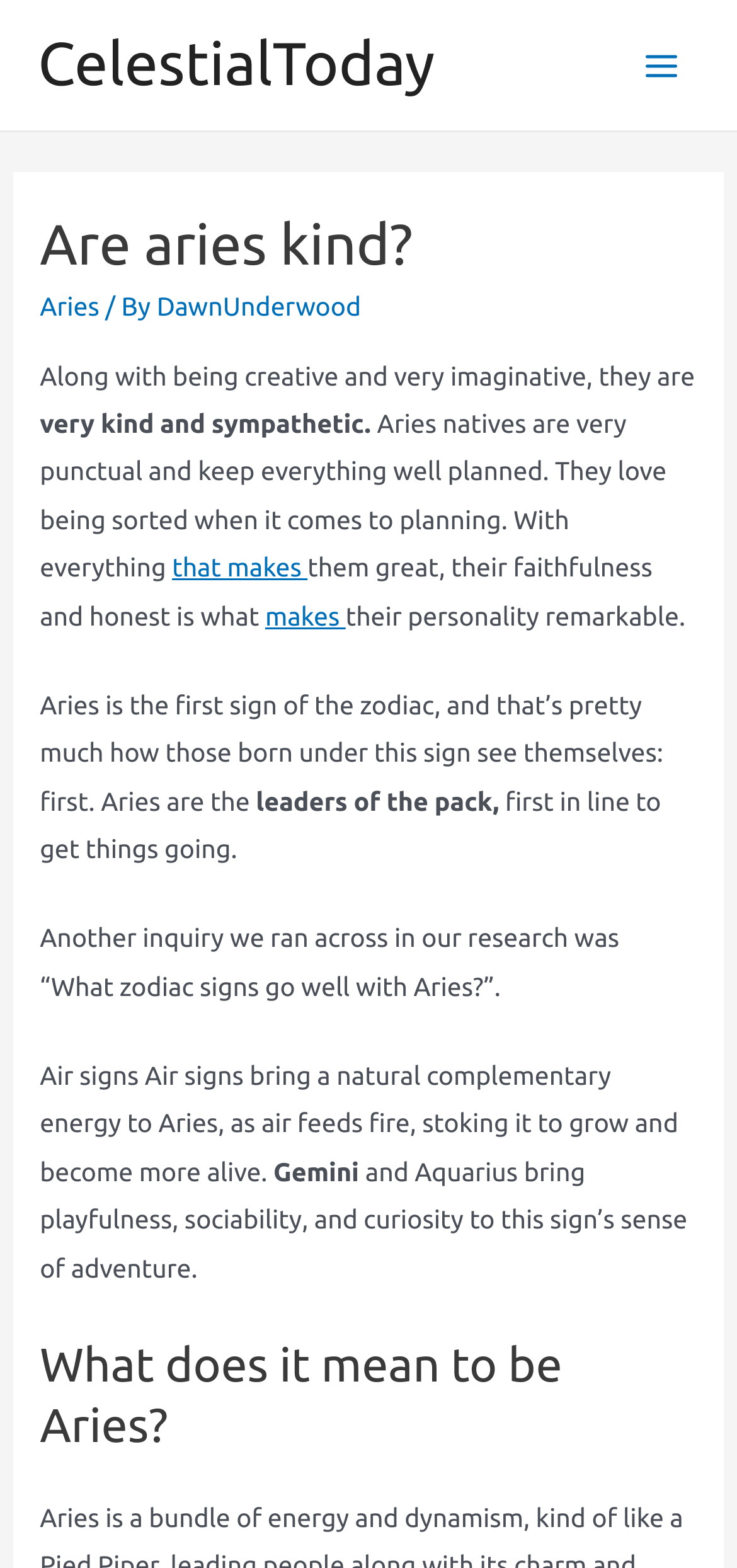What is the first sign of the zodiac?
Please give a detailed answer to the question using the information shown in the image.

The webpage mentions that Aries is the first sign of the zodiac, which means it is the first sign in the zodiac cycle.